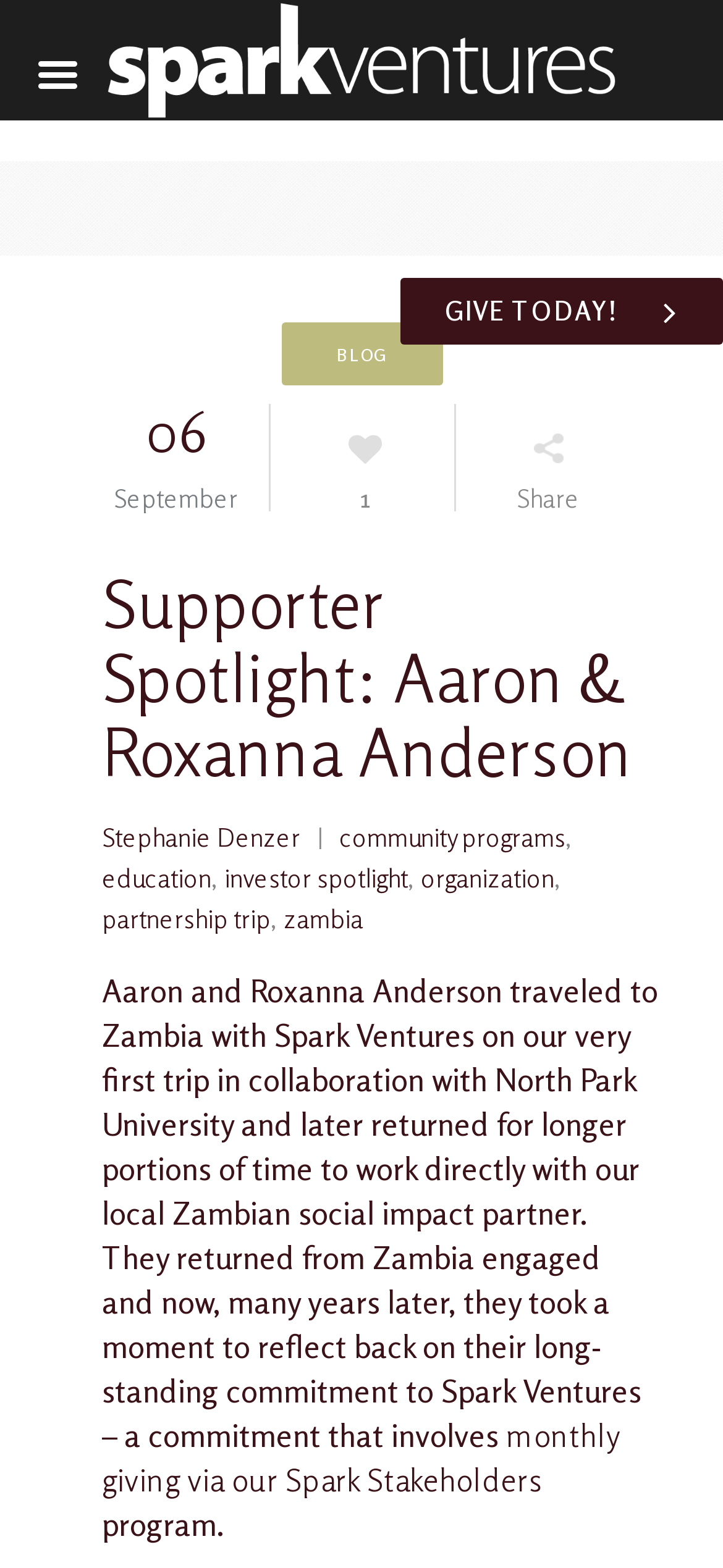Give a complete and precise description of the webpage's appearance.

The webpage is about a supporter spotlight featuring Aaron and Roxanna Anderson, who have been involved with Spark Ventures. At the top of the page, there is a title image spanning the full width of the page. Below the title image, there is a layout table with several elements. On the top-right corner of the table, there is a "GIVE TODAY!" link with an arrow icon. 

To the left of the "GIVE TODAY!" link, there is a heading "BLOG" and a date "06 September" written in a smaller font. Below the date, there are several links and text elements, including a heading "Supporter Spotlight: Aaron & Roxanna Anderson" and links to other articles or categories, such as "Stephanie Denzer", "community programs", "education", "investor spotlight", "organization", and "partnership trip". These links are arranged horizontally, with some of them separated by vertical bars or commas.

The main content of the page is a heading that describes Aaron and Roxanna Anderson's experience with Spark Ventures, including their trip to Zambia and their long-standing commitment to the organization. This heading is quite long and spans almost the full width of the page. Within this heading, there is a link to "monthly giving via our Spark Stakeholders program". 

At the very top of the page, there is a link to "Spark Ventures" with a corresponding image on the left, which is likely a logo.